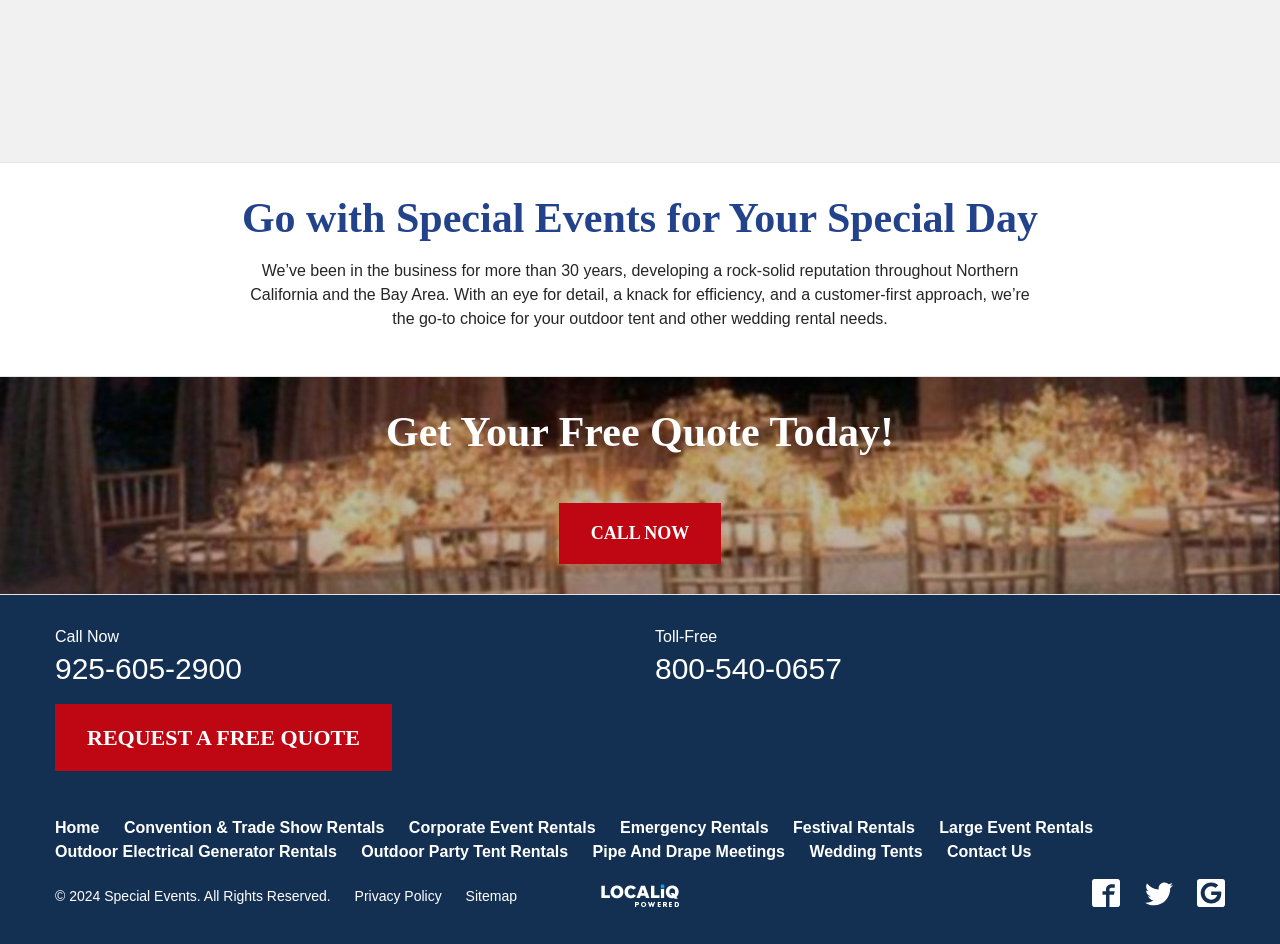What type of event does the company specialize in?
Please provide an in-depth and detailed response to the question.

The company specializes in wedding events because the heading 'Go with Special Events for Your Special Day' and the mention of 'wedding rental needs' in the static text suggest that the company provides services for wedding events.